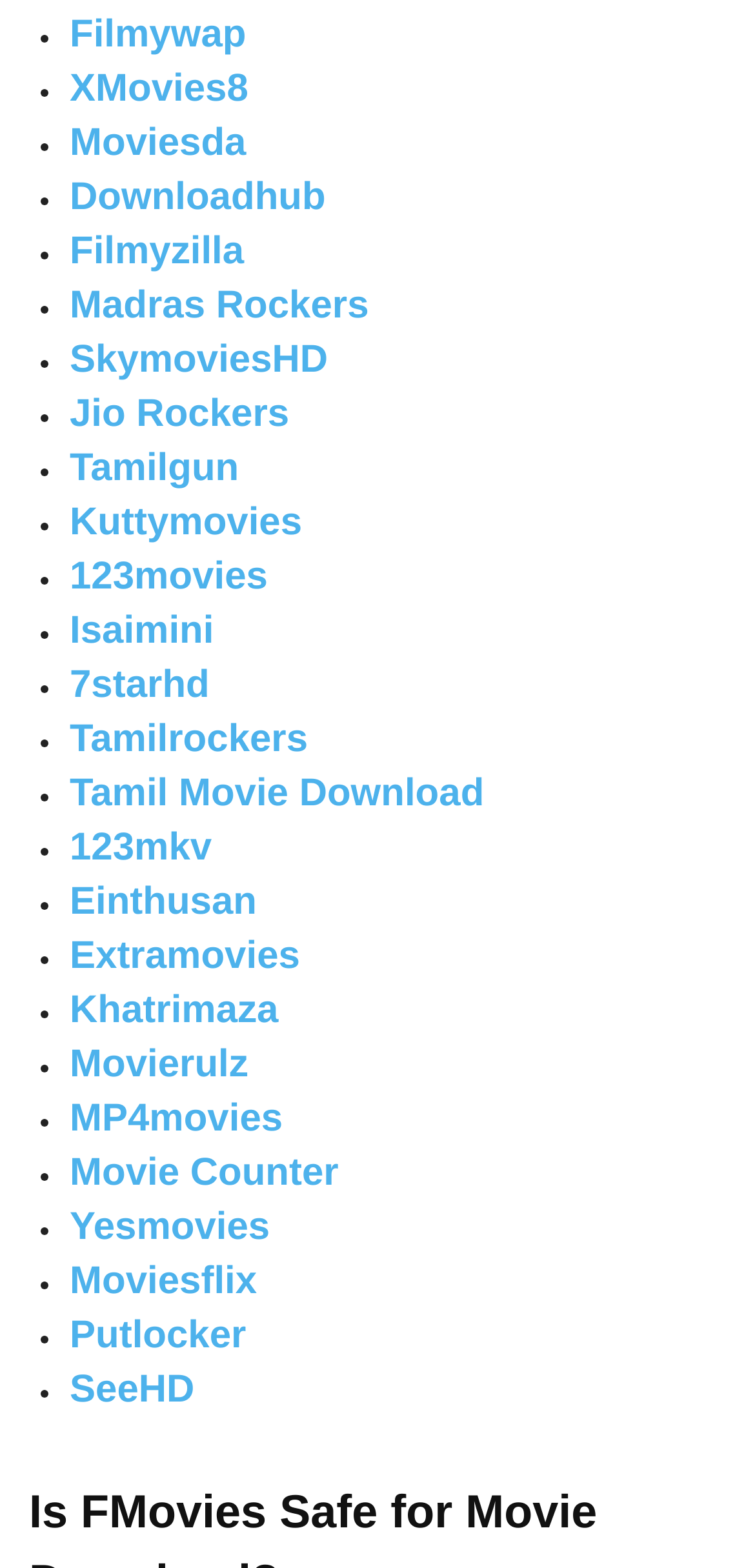Are there any list markers on the webpage?
Respond with a short answer, either a single word or a phrase, based on the image.

Yes